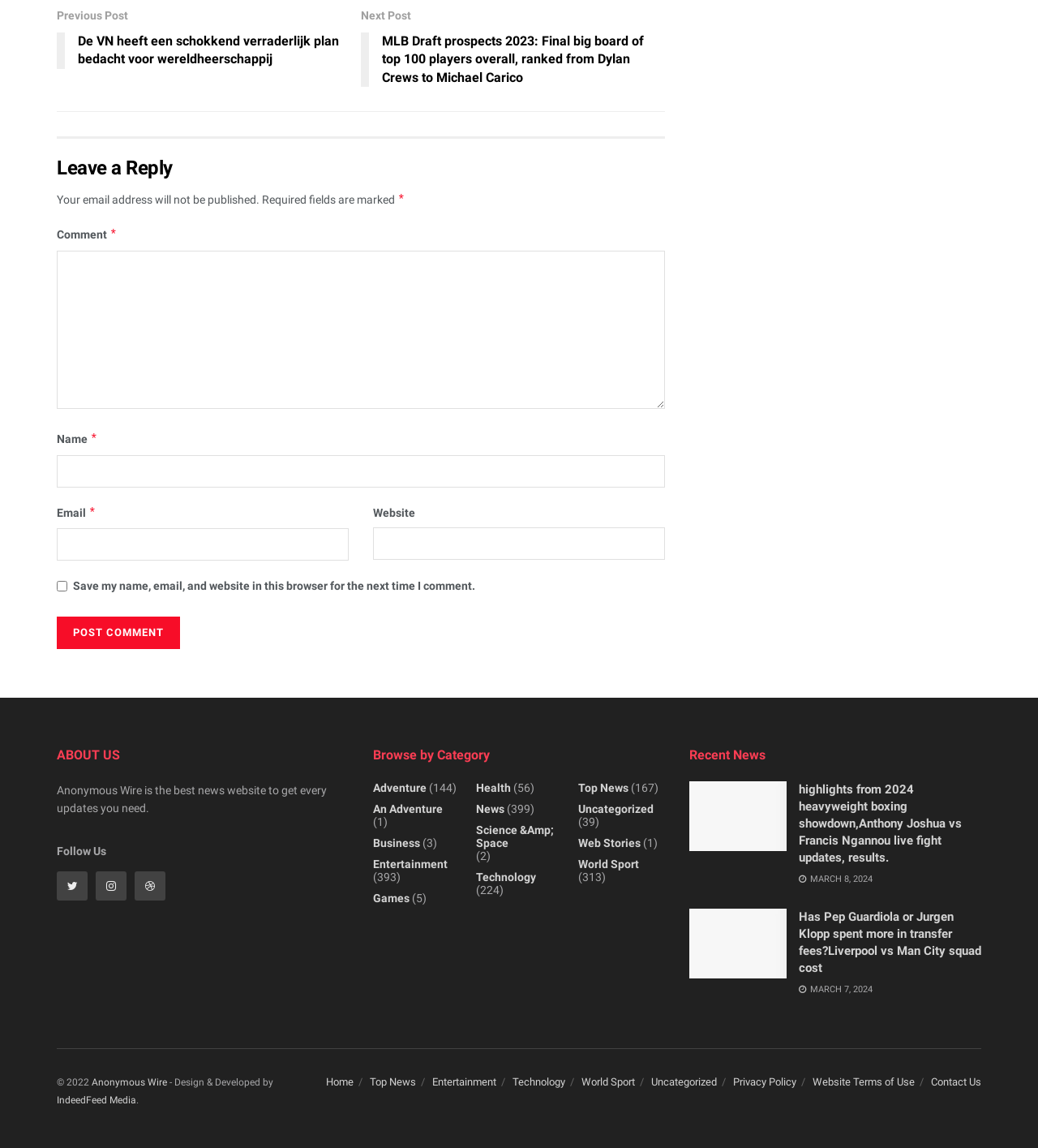Can you determine the bounding box coordinates of the area that needs to be clicked to fulfill the following instruction: "Post a comment"?

[0.055, 0.537, 0.173, 0.566]